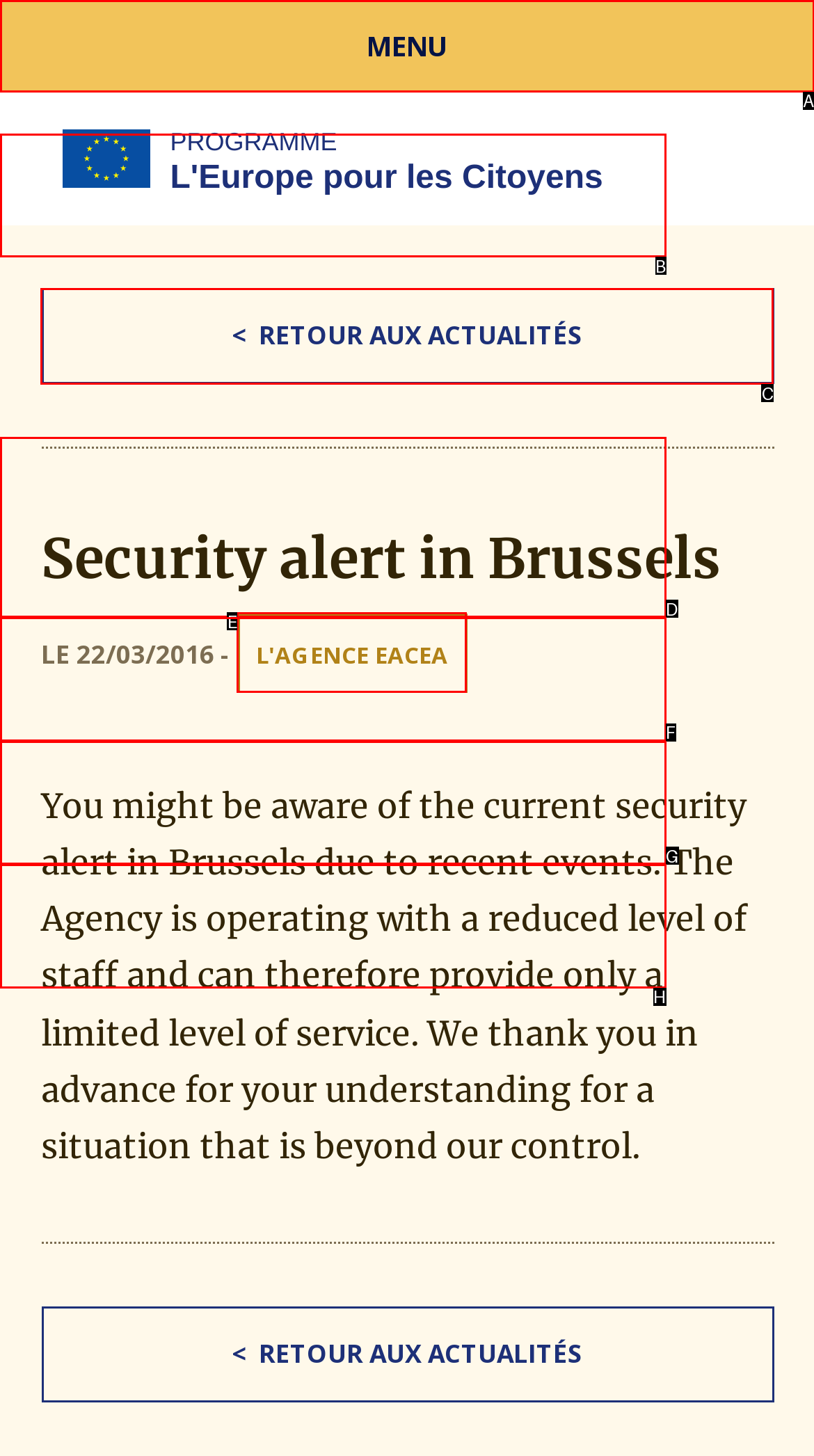Based on the provided element description: Le Programme, identify the best matching HTML element. Respond with the corresponding letter from the options shown.

B